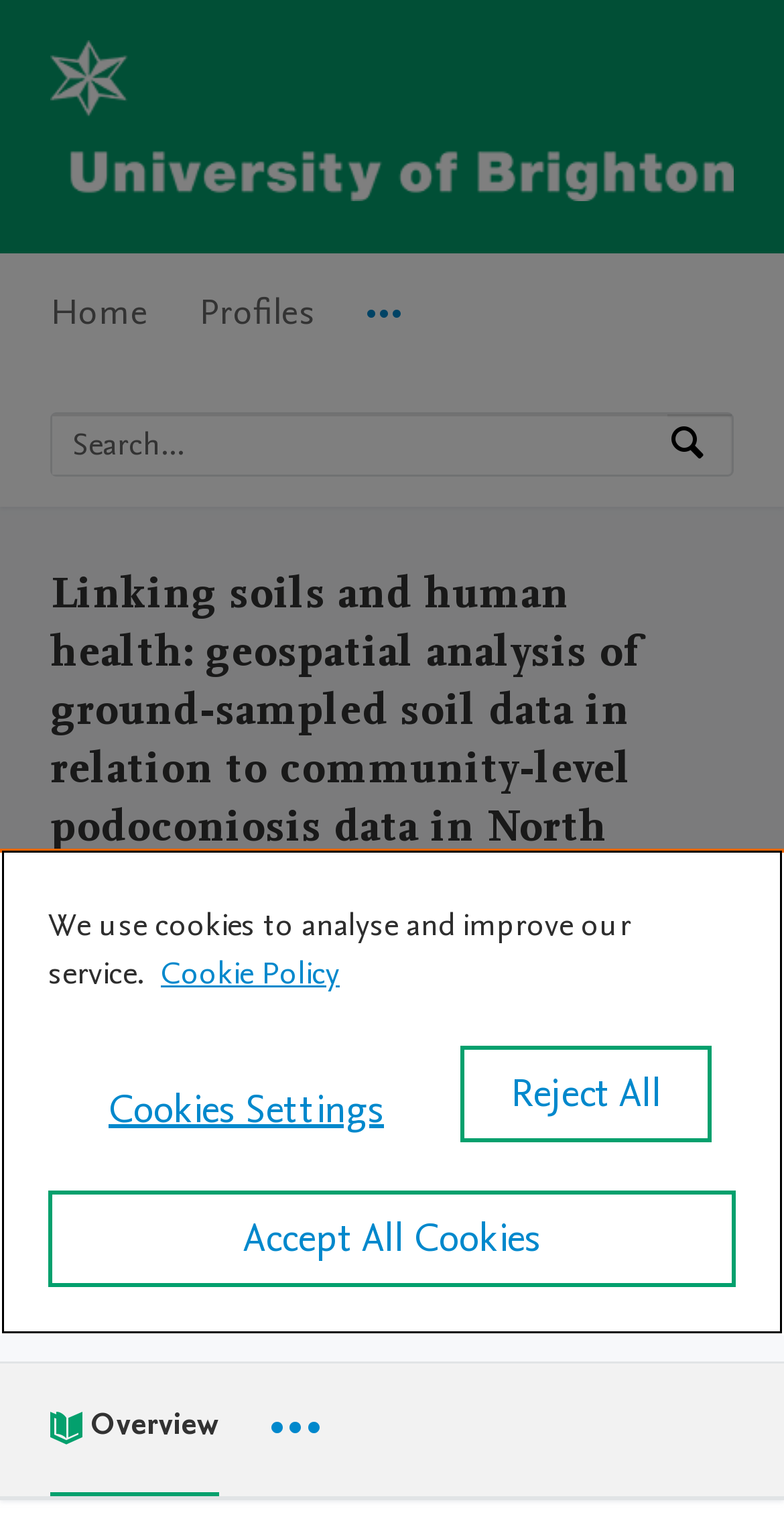Kindly provide the bounding box coordinates of the section you need to click on to fulfill the given instruction: "Read the research output".

[0.064, 0.802, 0.303, 0.827]